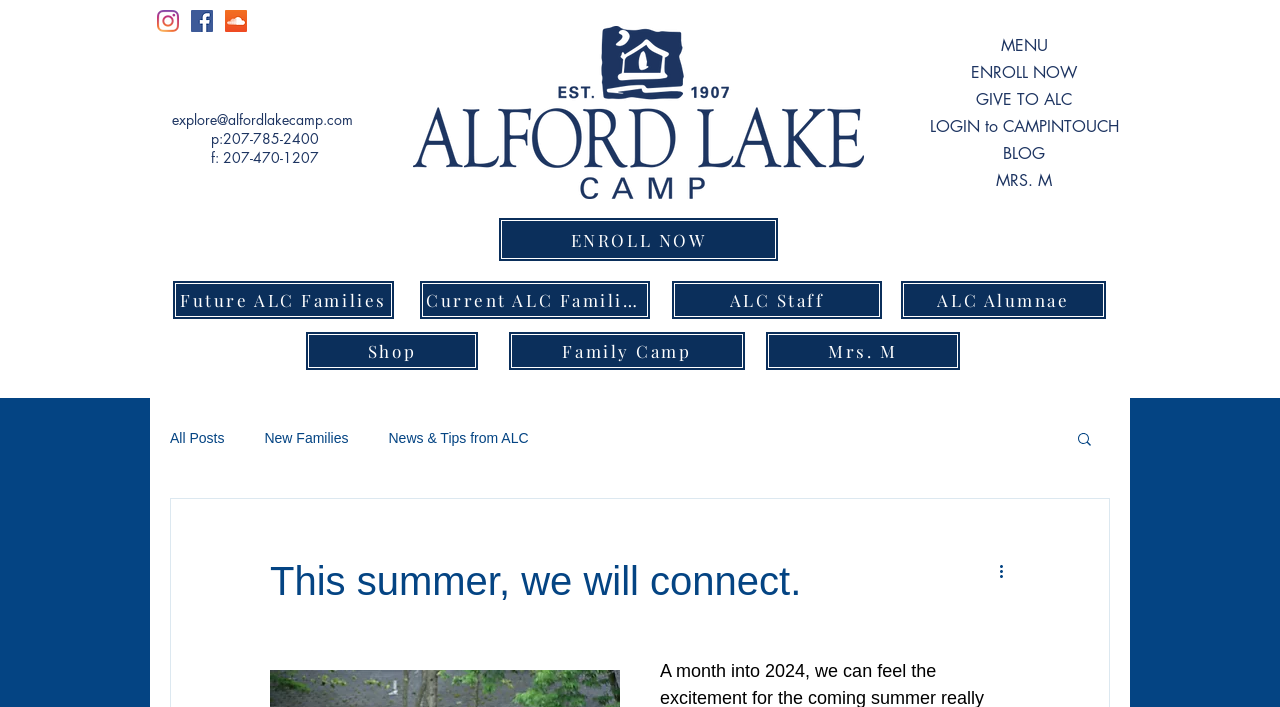Determine the bounding box coordinates for the HTML element mentioned in the following description: "ALC Staff". The coordinates should be a list of four floats ranging from 0 to 1, represented as [left, top, right, bottom].

[0.524, 0.396, 0.69, 0.453]